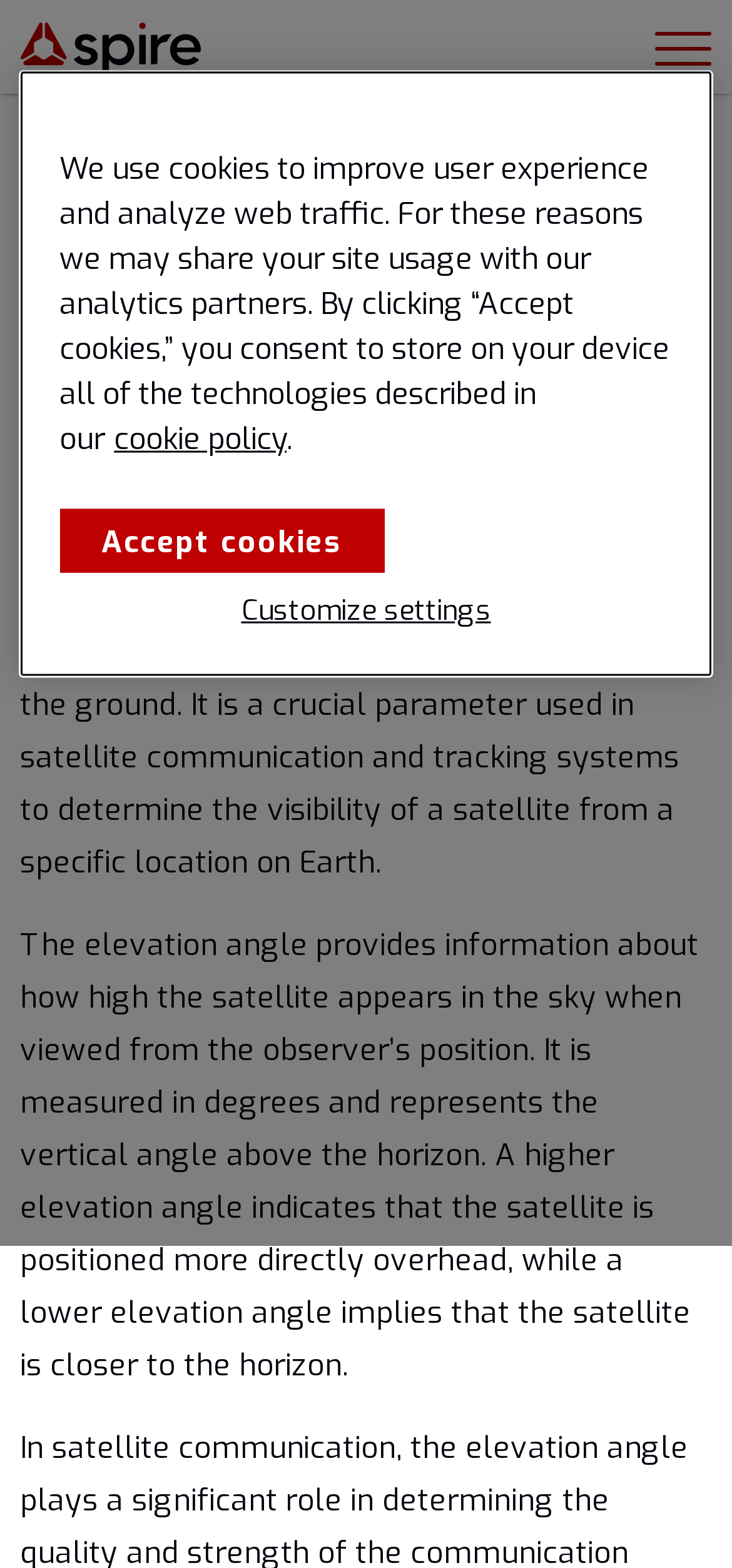Provide the bounding box coordinates of the UI element that matches the description: "Accept cookies".

[0.081, 0.325, 0.525, 0.365]